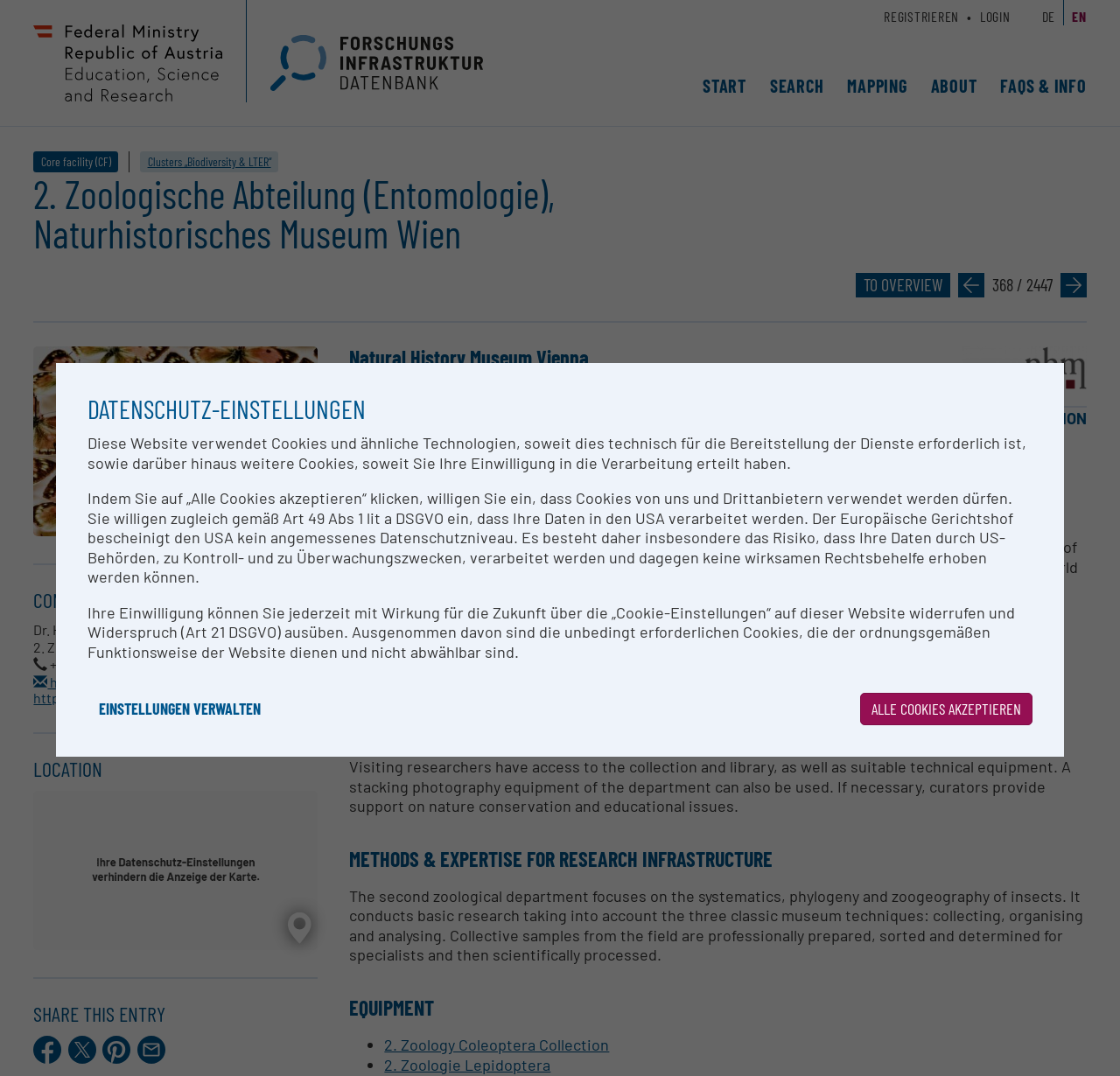What is the focus of the second zoological department?
Using the information from the image, give a concise answer in one word or a short phrase.

systematics, phylogeny and zoogeography of insects